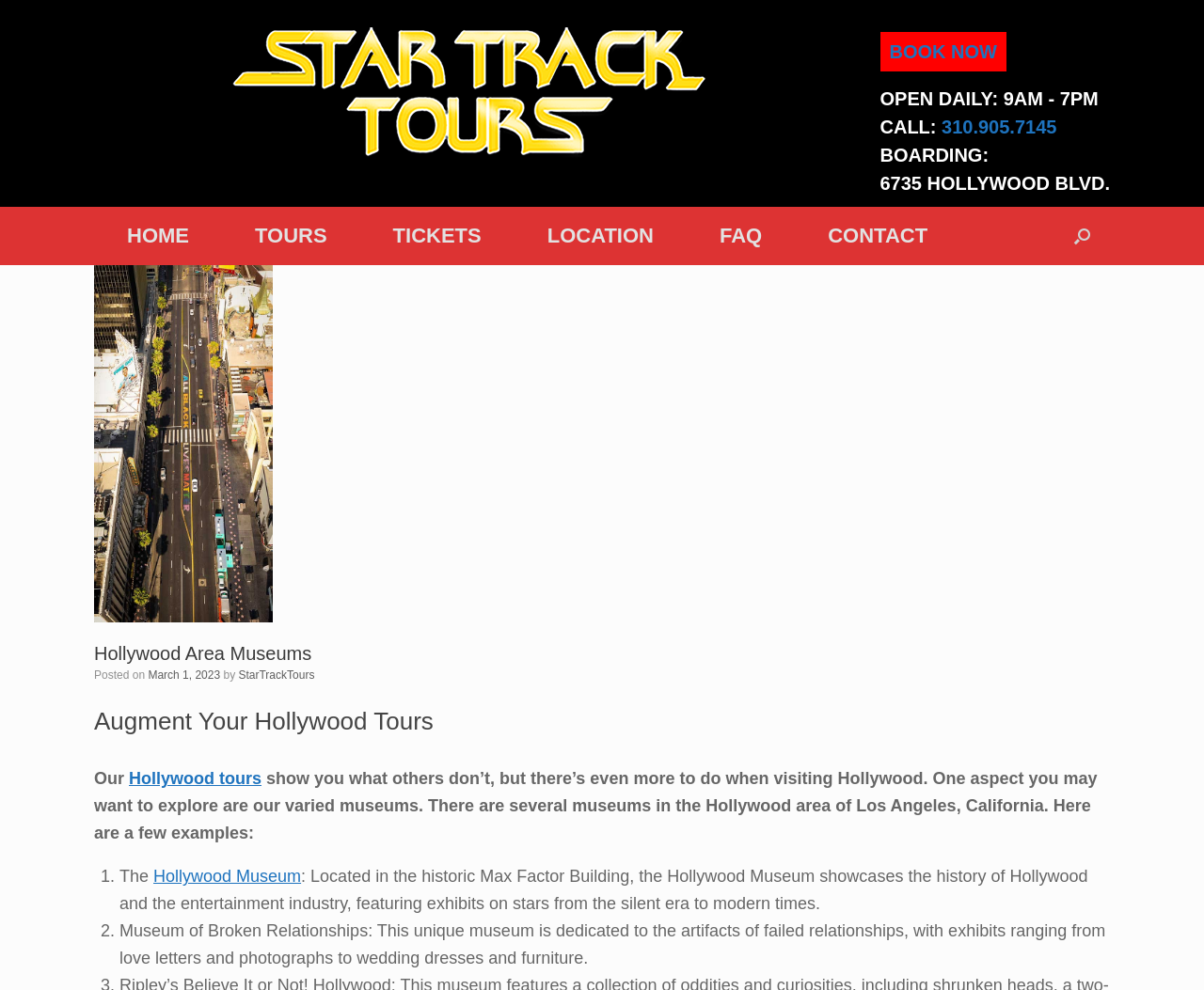Identify the bounding box coordinates of the element to click to follow this instruction: 'Click the BOOK NOW button'. Ensure the coordinates are four float values between 0 and 1, provided as [left, top, right, bottom].

[0.731, 0.032, 0.836, 0.072]